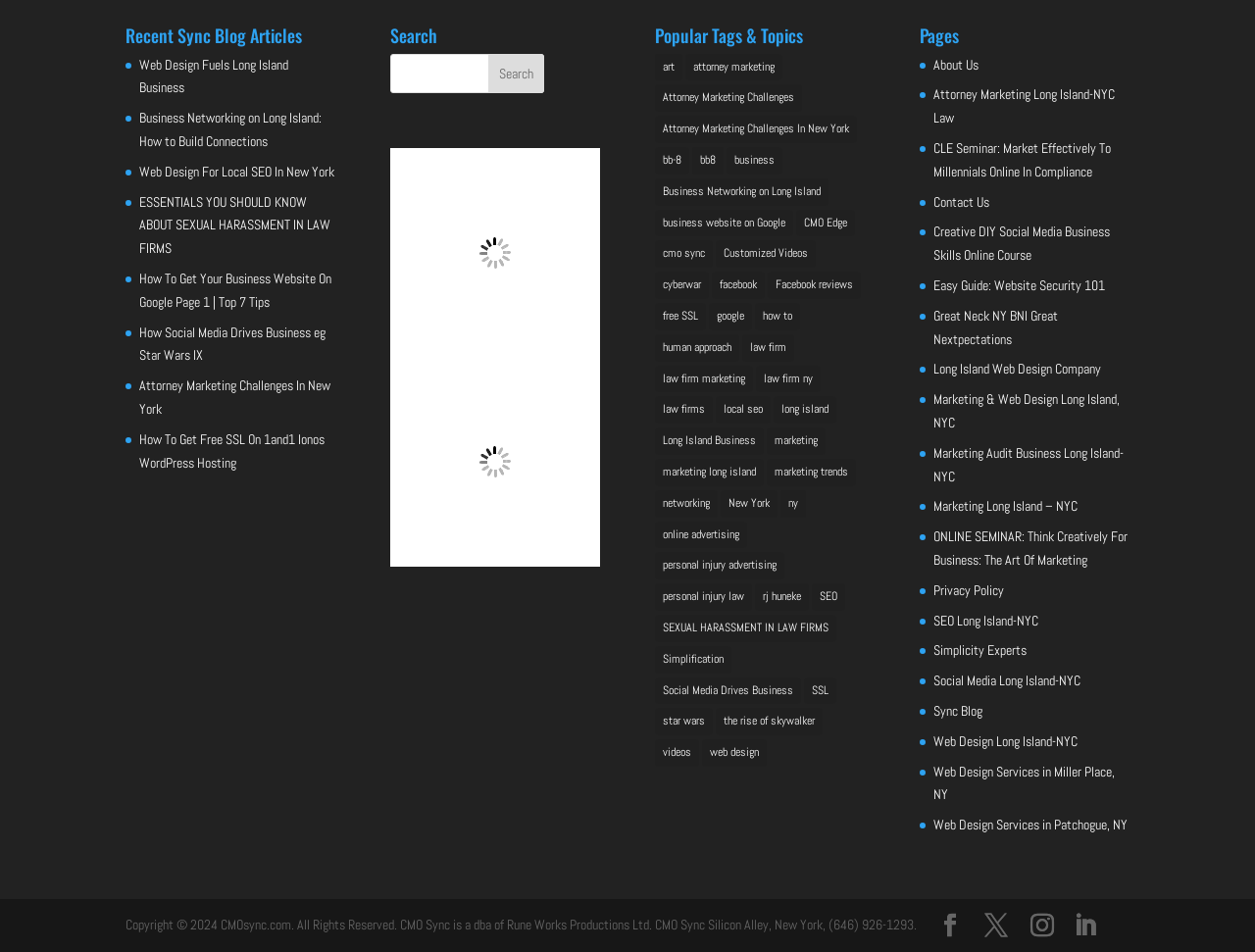Give a short answer using one word or phrase for the question:
What is the title of the first blog article?

Web Design Fuels Long Island Business